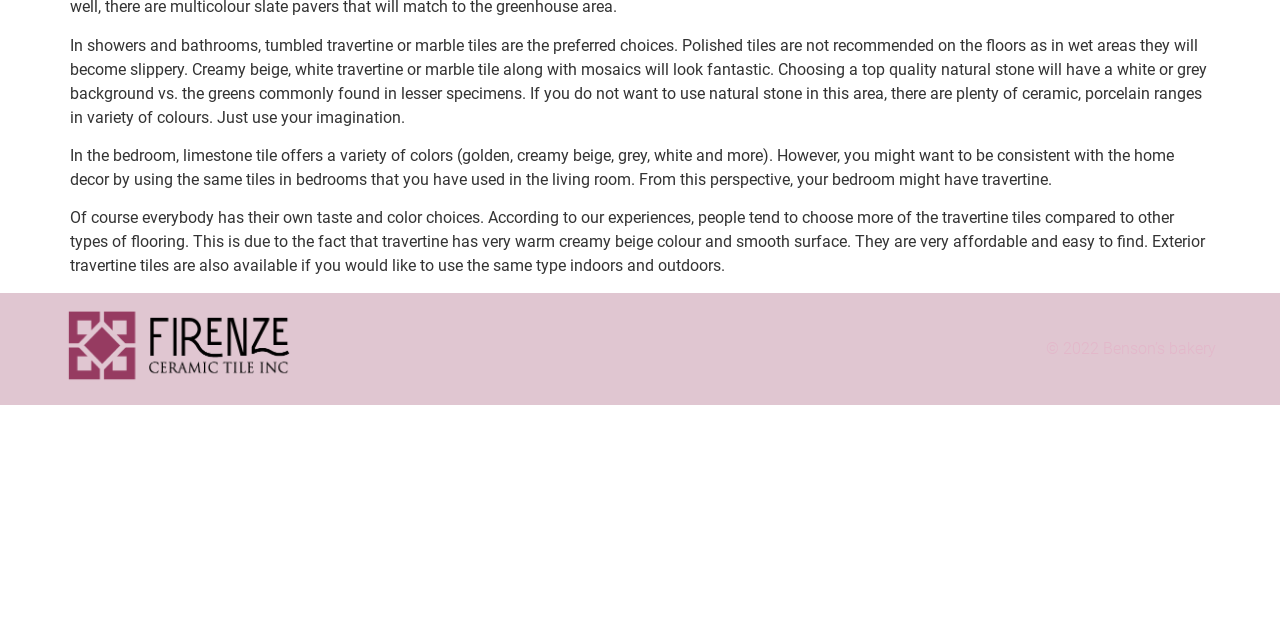Determine the bounding box of the UI component based on this description: "alt="Firenze Tile"". The bounding box coordinates should be four float values between 0 and 1, i.e., [left, top, right, bottom].

[0.05, 0.482, 0.23, 0.607]